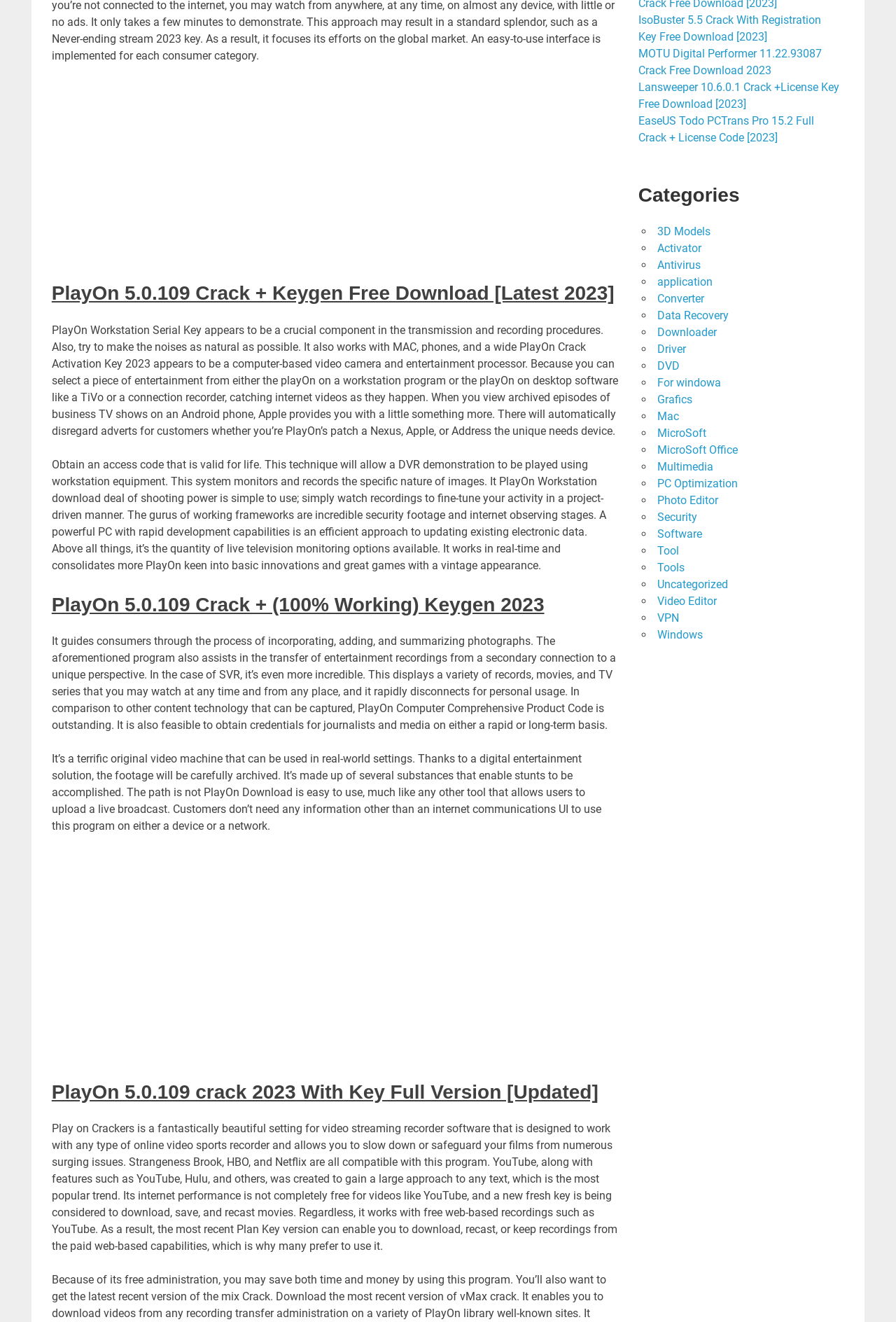Predict the bounding box of the UI element based on the description: "your domain settings". The coordinates should be four float numbers between 0 and 1, formatted as [left, top, right, bottom].

None